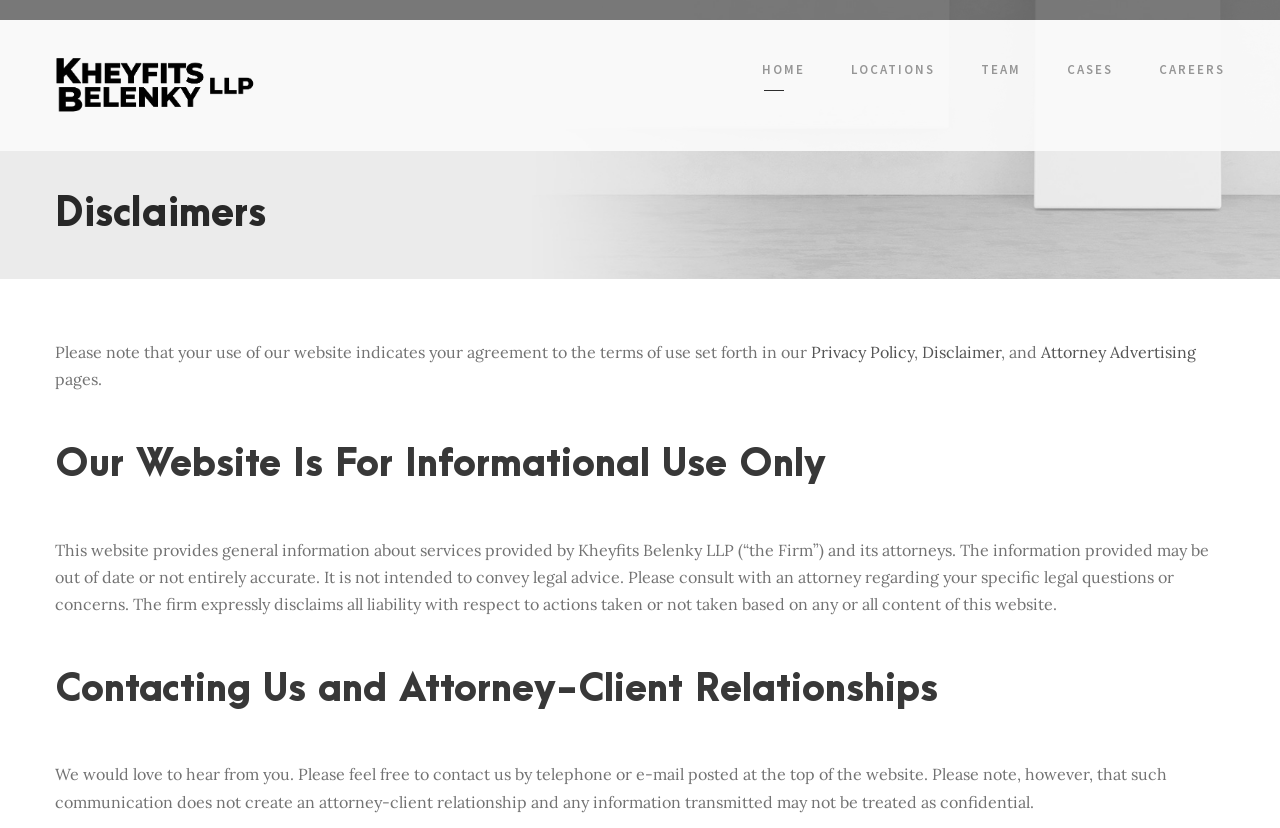Please answer the following question using a single word or phrase: 
How many links are in the top navigation menu?

6